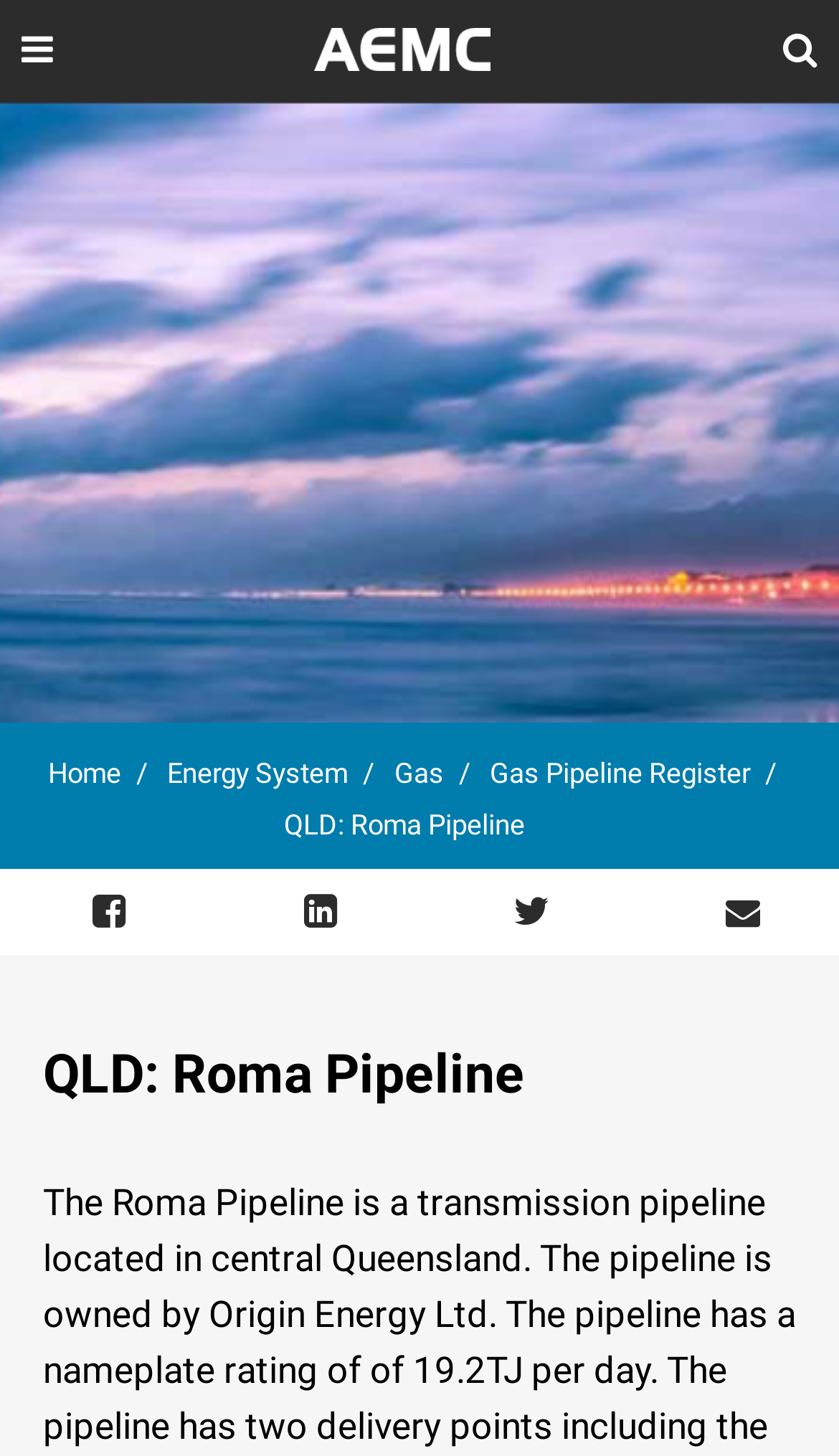Highlight the bounding box coordinates of the region I should click on to meet the following instruction: "view the gas pipeline register".

[0.584, 0.52, 0.943, 0.542]